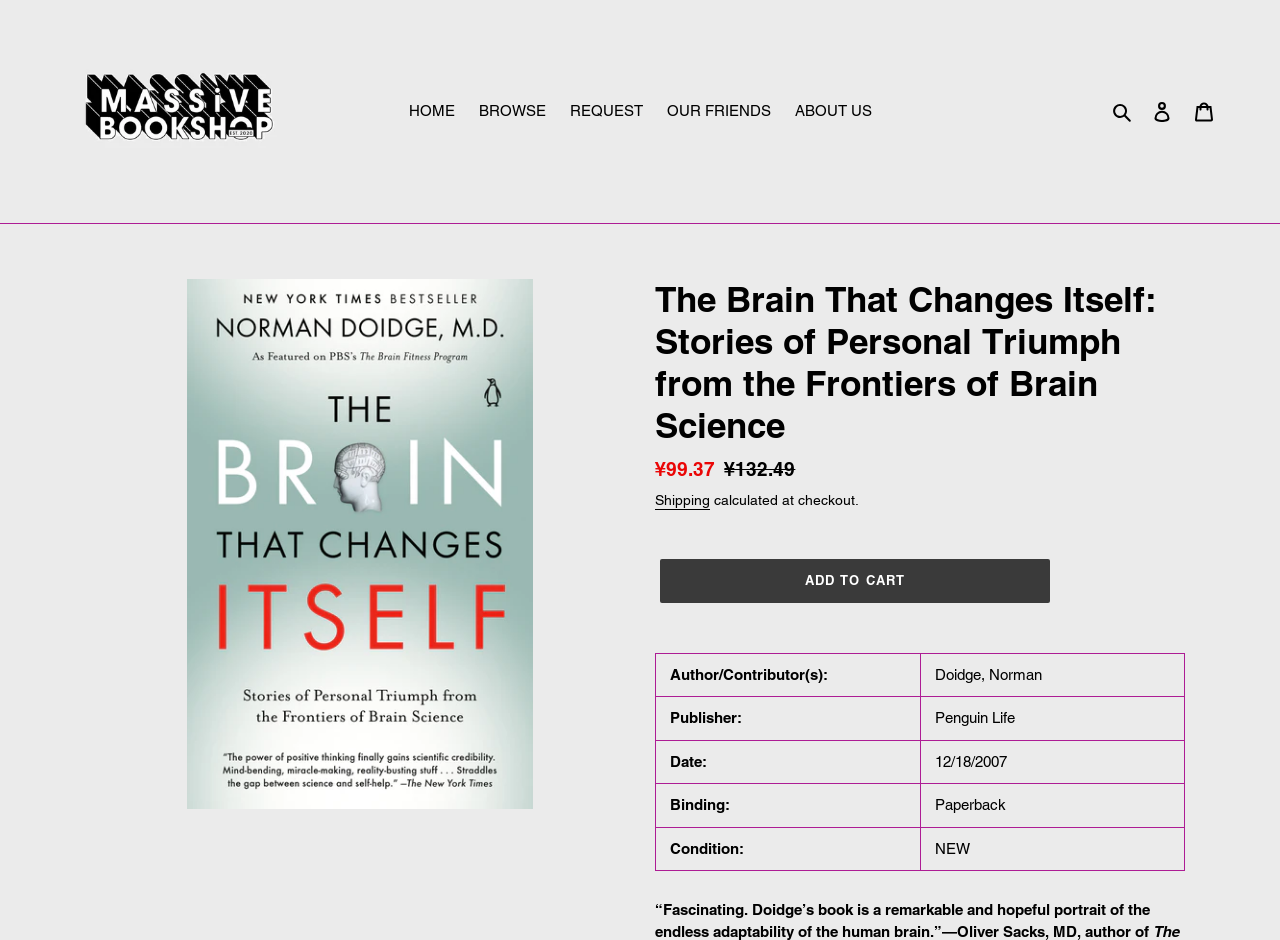What is the price of the book?
Refer to the image and provide a one-word or short phrase answer.

¥99.37